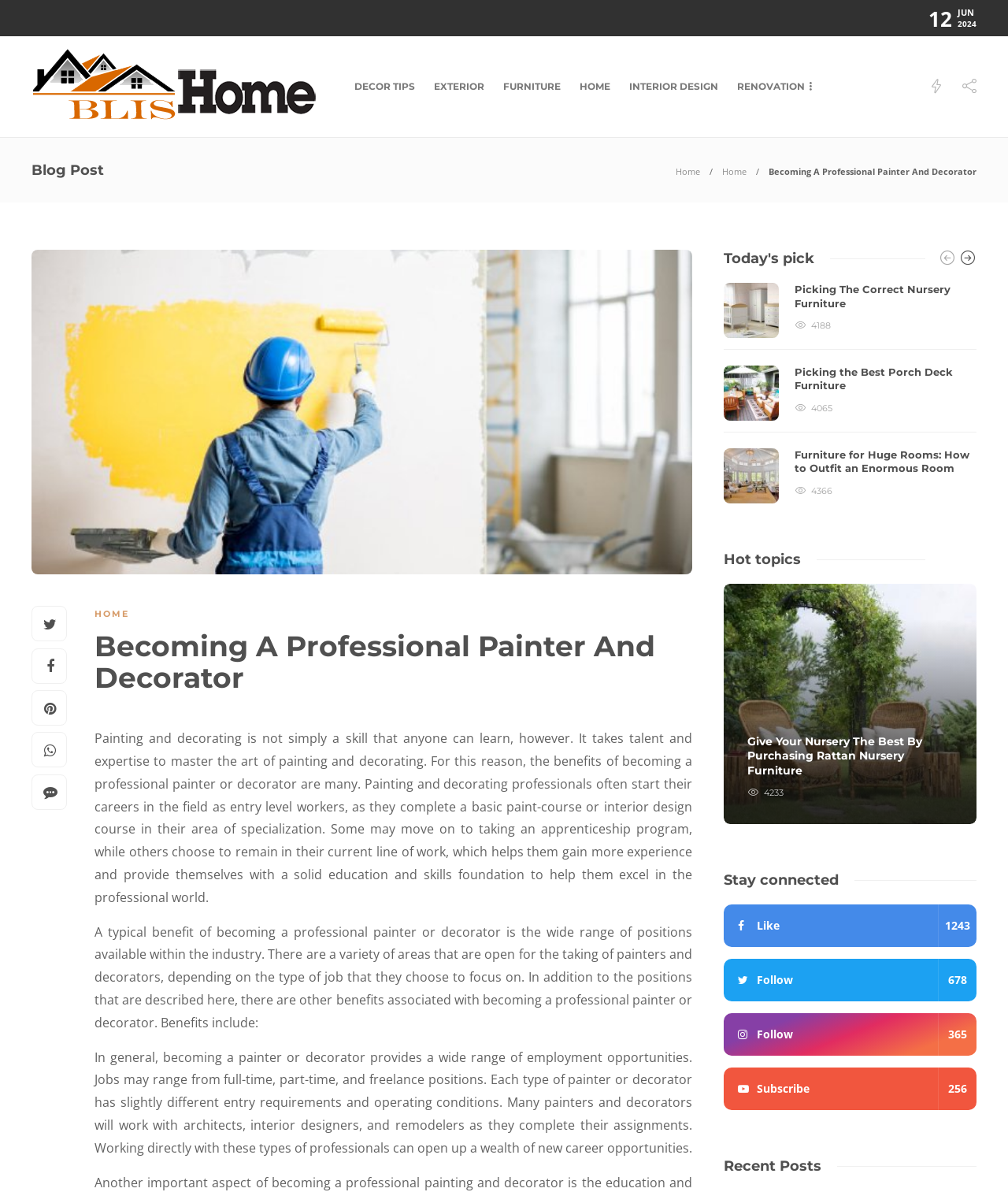Using the webpage screenshot, find the UI element described by Home. Provide the bounding box coordinates in the format (top-left x, top-left y, bottom-right x, bottom-right y), ensuring all values are floating point numbers between 0 and 1.

[0.094, 0.511, 0.128, 0.52]